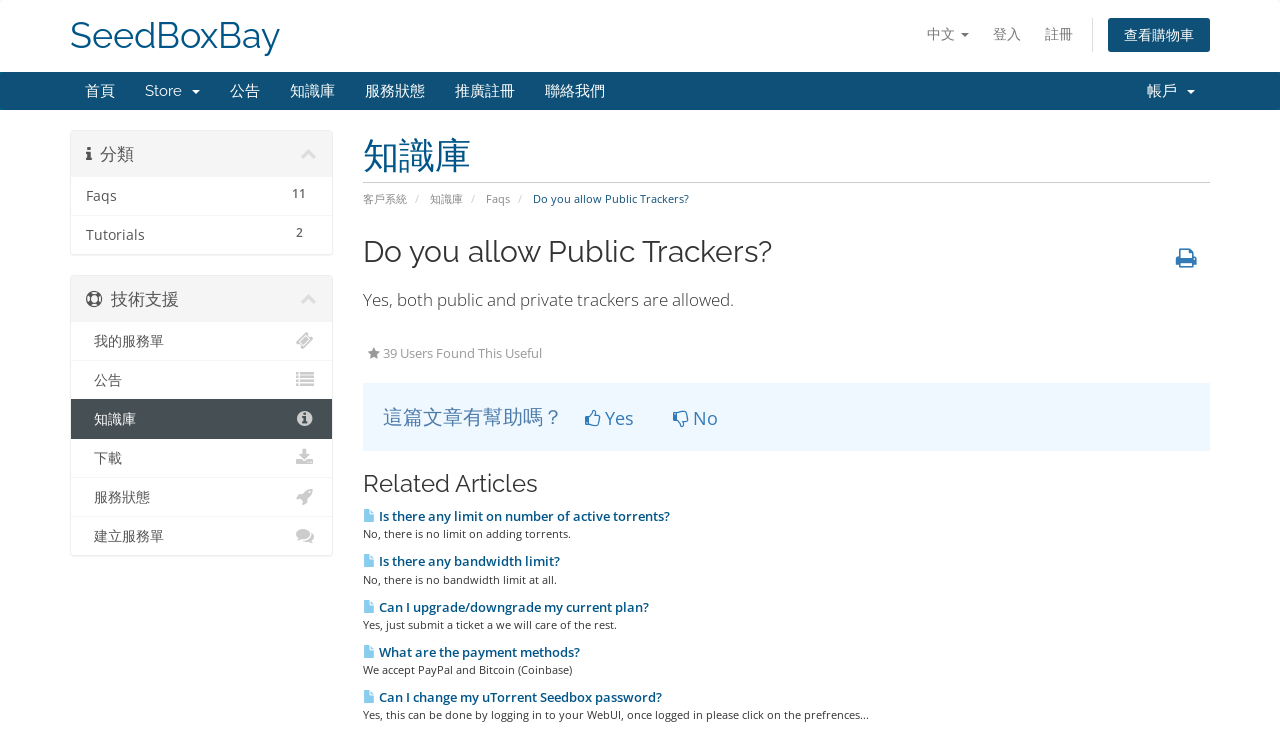Give an in-depth explanation of the webpage layout and content.

This webpage is a knowledge base article from SeedBoxBay, a cloud storage service provider. At the top, there are several links for language selection, login, and registration. Below that, there is a navigation menu with links to the homepage, store, announcements, knowledge base, service status, and promotion registration.

The main content of the page is divided into sections. The first section has a heading "知識庫" (Knowledge Base) and a link to the customer system. Below that, there is a question "Do you allow Public Trackers?" with a brief answer "Yes, both public and private trackers are allowed." There is also a rating system where users can vote if the article is helpful or not.

The next section is titled "Related Articles" and contains a list of links to other knowledge base articles, each with a brief summary. The articles cover topics such as limits on active torrents, bandwidth limits, plan upgrades, payment methods, and changing uTorrent Seedbox passwords.

On the right side of the page, there is a sidebar with links to technical support, including a link to submit a service ticket, announcements, knowledge base, downloads, and service status.